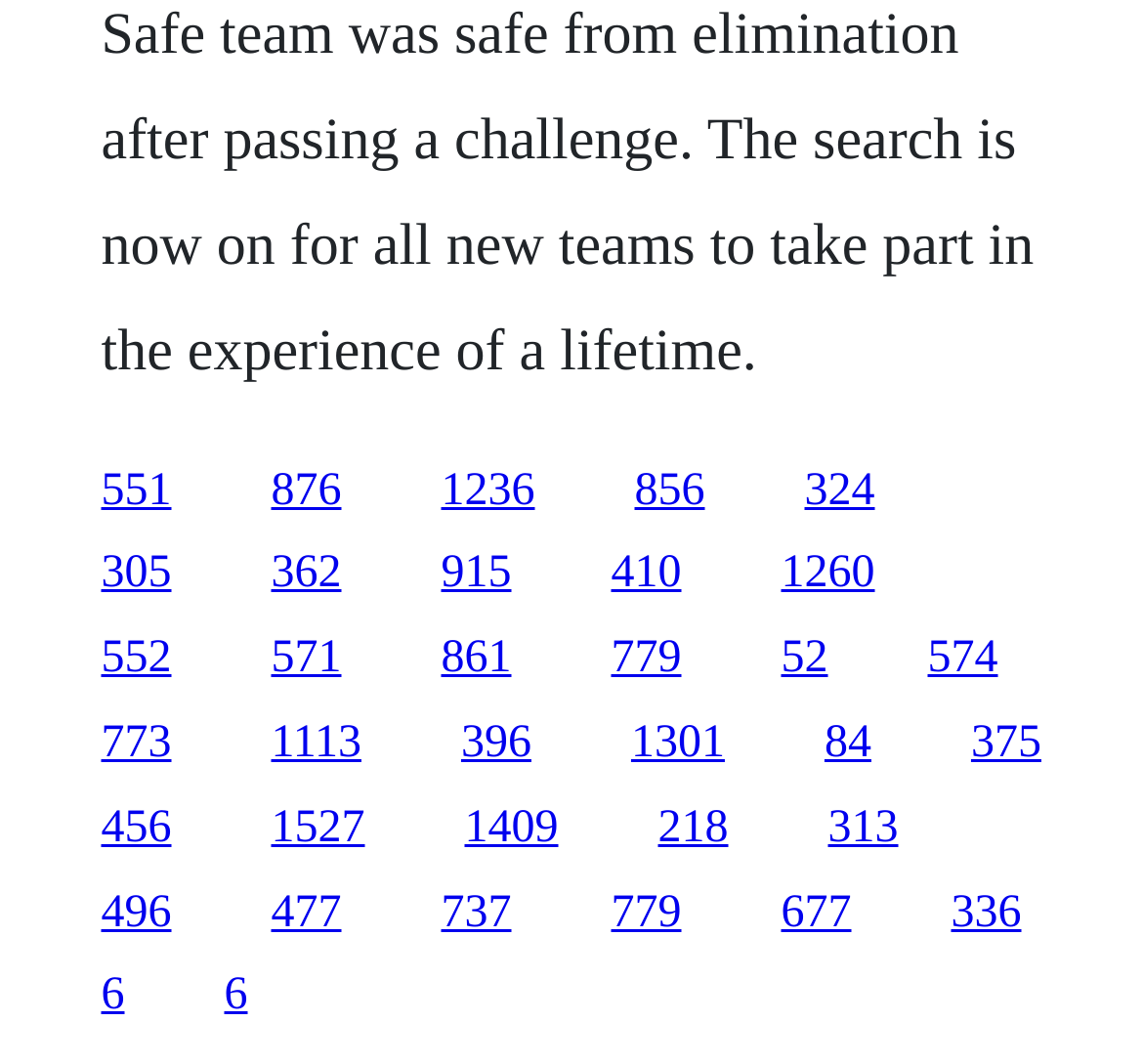Analyze the image and provide a detailed answer to the question: How many links have a similar vertical position to the link '305'?

I analyzed the y1 and y2 coordinates of all link elements and counted the number of links with similar y1 and y2 values to the link '305'. There are 5 links with a similar vertical position.